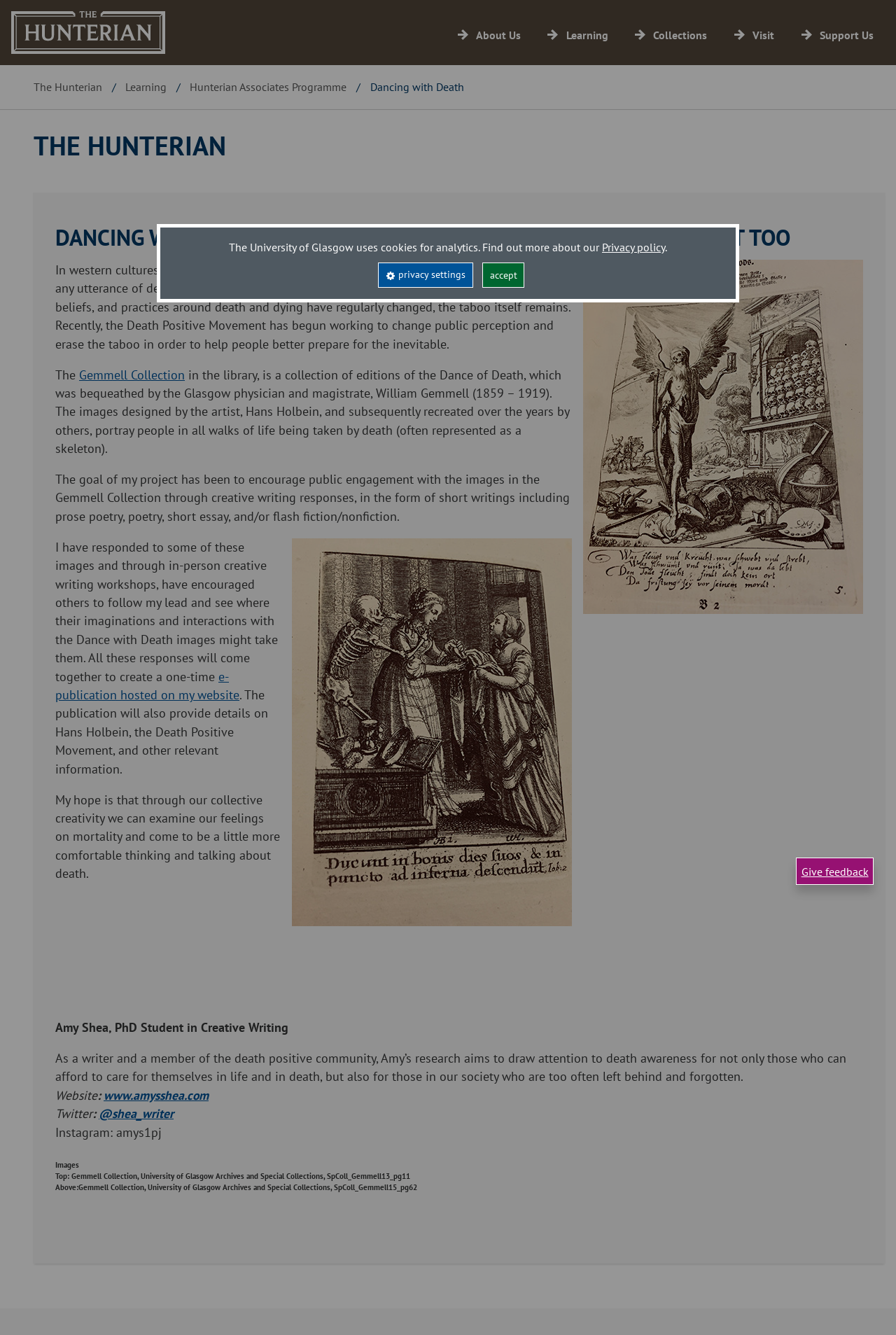Give a detailed account of the webpage.

The webpage is about The Hunterian, a museum or gallery affiliated with the University of Glasgow. At the top, there is a navigation menu with a "Skip to main content" option, followed by a list of links, including "About Us", "Learning", "Collections", "Visit", and "Support Us". Below this, there is a breadcrumbs navigation section, showing the current page's location within the website's hierarchy.

The main content area is divided into two sections. The first section has a heading "THE HUNTERIAN" and features a link to the same page. Below this, there is a subheading "DANCING WITH DEATH...AND READING, WRITING, AND TALKING WITH IT TOO", accompanied by a monochrome image depicting a winged figure holding a scythe and an hourglass.

The second section of the main content area is dedicated to a project about the Gemmell Collection, which is a collection of editions of the Dance of Death. The project aims to encourage public engagement with the images through creative writing responses. There are several paragraphs of text explaining the project, accompanied by two monochrome images from the collection. The text also mentions the Death Positive Movement and its goal to change public perception of death and dying.

At the bottom of the page, there is a section about the project's author, Amy Shea, a PhD student in Creative Writing, with links to her website, Twitter, and Instagram profiles. Finally, there is a "Give feedback" link at the very bottom of the page.